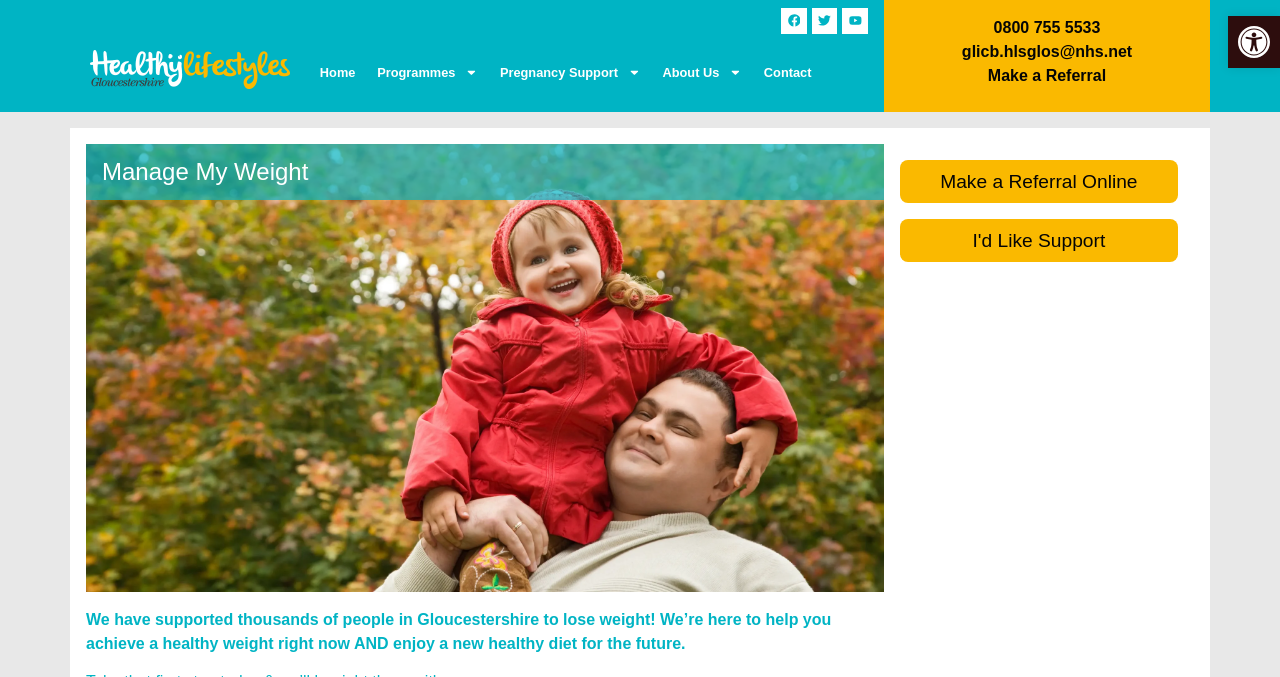Answer the question below with a single word or a brief phrase: 
What is the purpose of this website?

Weight management